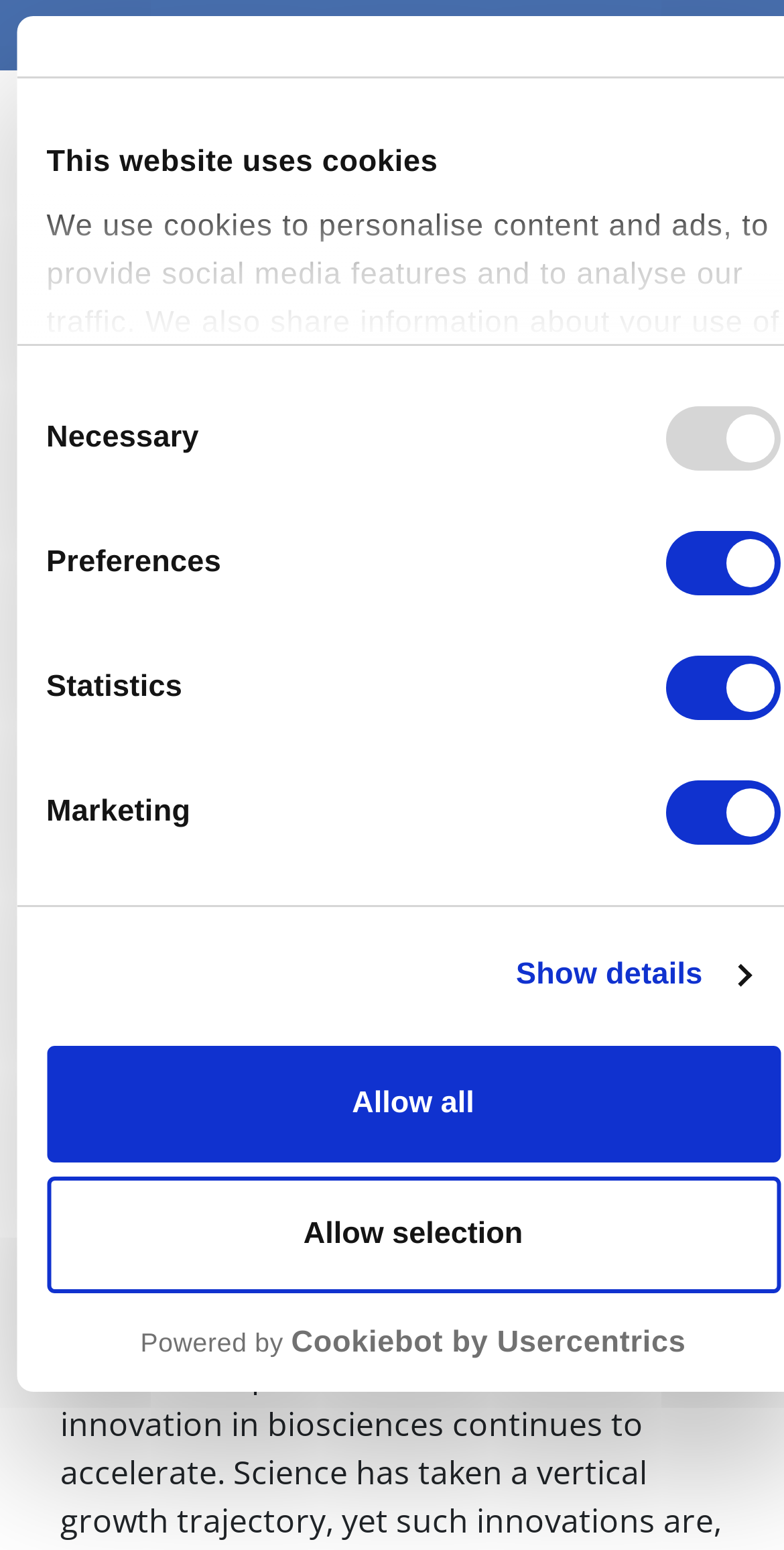Give a one-word or phrase response to the following question: What is the name of the website?

pharmaphorum